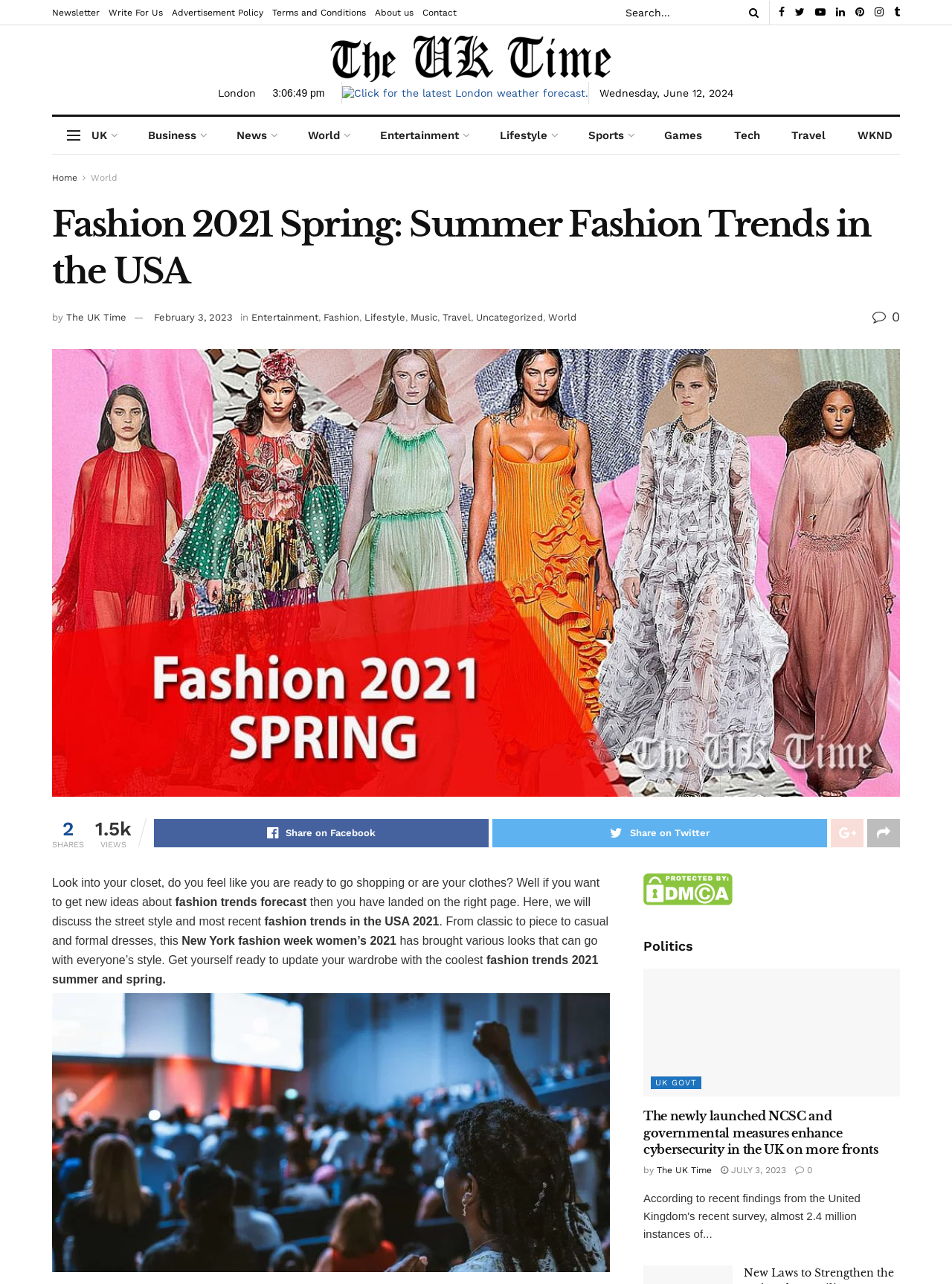Find the bounding box coordinates of the element you need to click on to perform this action: 'Read about Fashion 2021 Spring'. The coordinates should be represented by four float values between 0 and 1, in the format [left, top, right, bottom].

[0.055, 0.157, 0.945, 0.23]